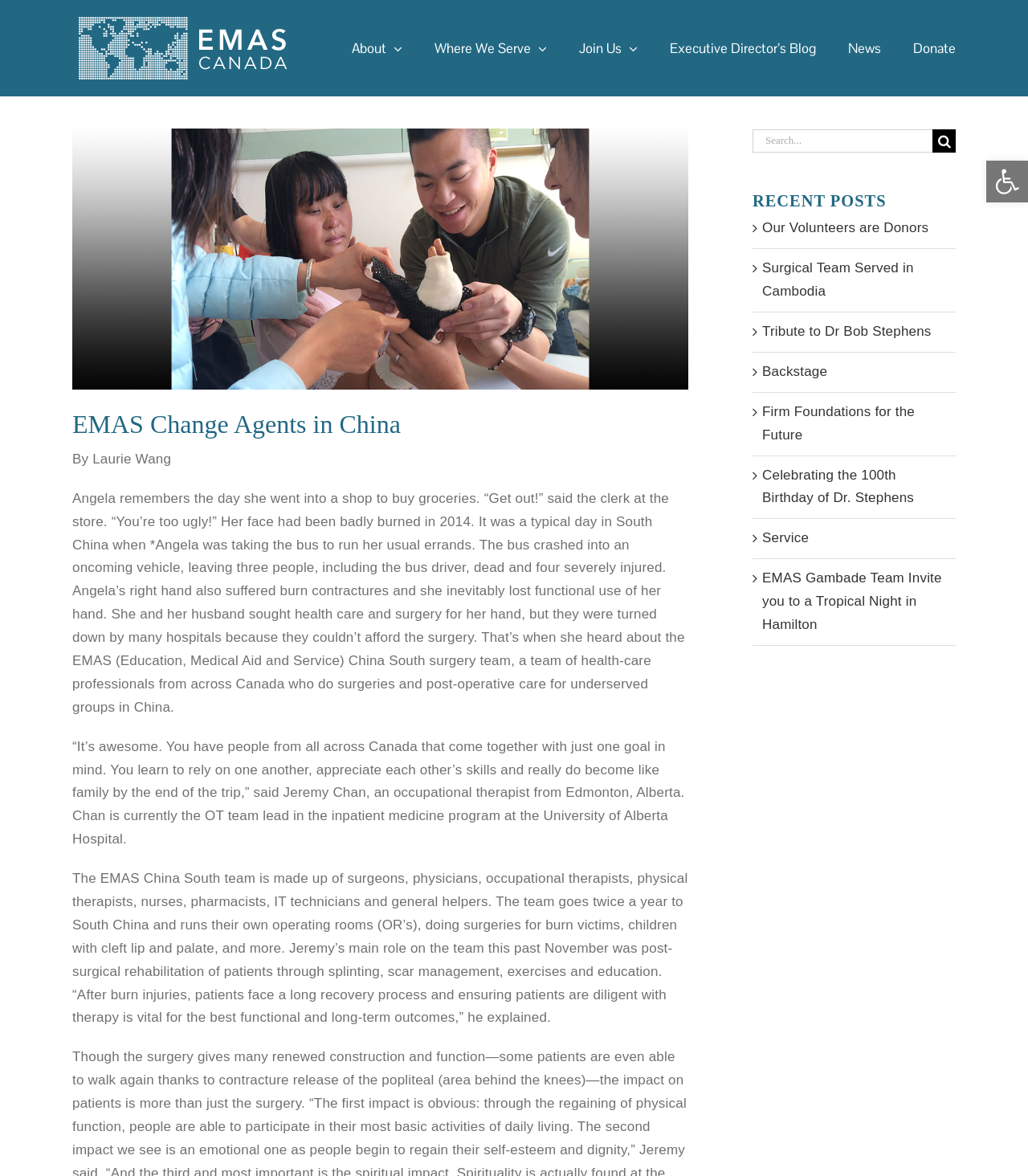Observe the image and answer the following question in detail: What is Jeremy Chan's profession?

I found Jeremy Chan's profession by reading the static text element that quotes him, which mentions that he is an occupational therapist from Edmonton, Alberta.